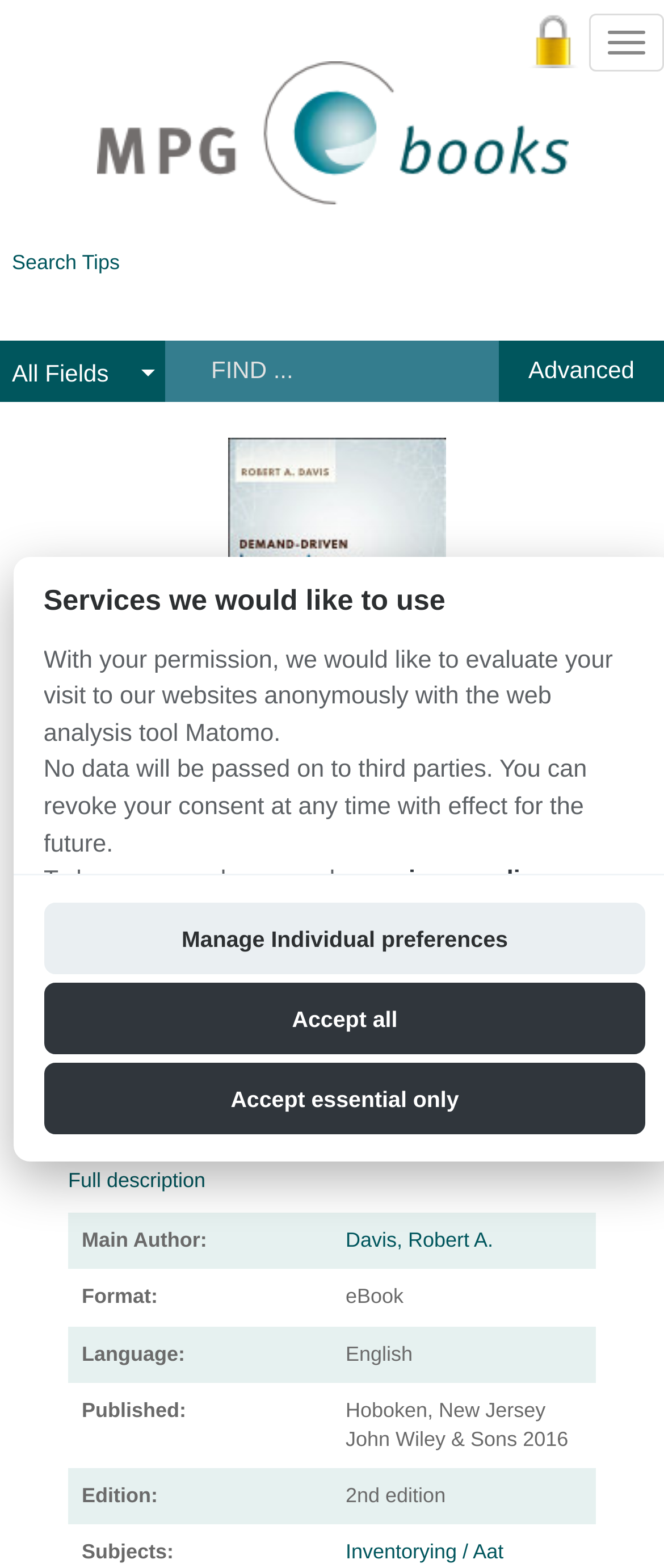Create a detailed description of the webpage's content and layout.

This webpage is about a digital book titled "Demand-driven inventory optimization and replenishment" on the MPG.eBooks platform. At the top, there is a navigation menu with a "Toggle navigation" button on the right side. Below it, there are links to "Campus Access" and "Skip to content" on the left, and a search bar with a "Search Tips" link on the right.

The main content area is divided into two sections. On the left, there is a table of contents with links to different sections of the book, including "Home" and "Demand-driven inventory optimization and replenishment". On the right, there is a book description area with a cover image, a heading, and a brief summary of the book. The summary text describes how the book can help readers overcome supply chain weaknesses and achieve business-maximizing results.

Below the book description, there are several rows of metadata, including the main author, format, language, publication date, and edition. Each row has a row header and a grid cell with the corresponding information.

Further down the page, there is a section titled "Services we would like to use" with a heading and several paragraphs of text. This section appears to be related to website analytics and user consent. There are three buttons at the bottom of this section: "Accept essential only", "Accept all", and "Manage Individual preferences".